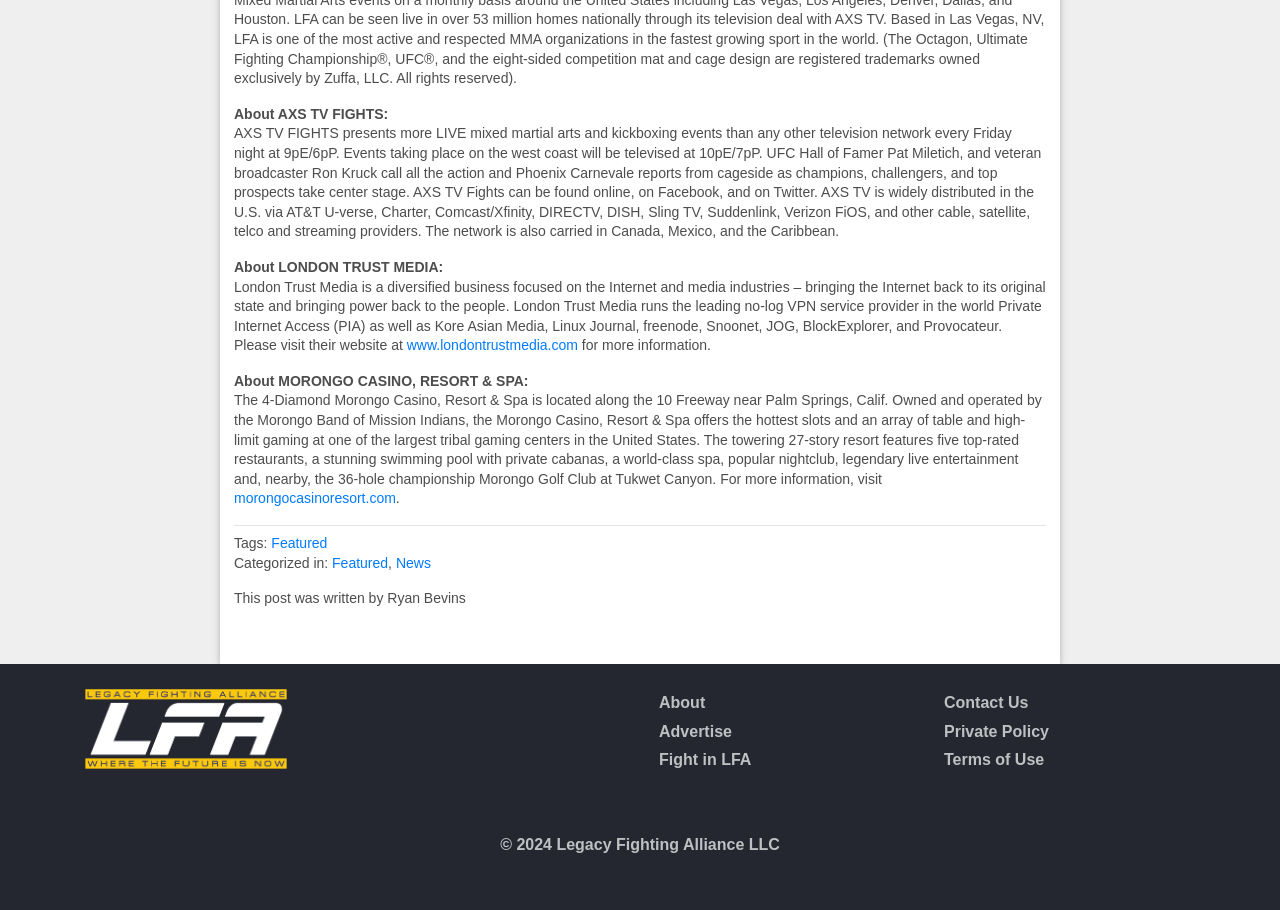Please locate the bounding box coordinates for the element that should be clicked to achieve the following instruction: "Contact Us". Ensure the coordinates are given as four float numbers between 0 and 1, i.e., [left, top, right, bottom].

[0.738, 0.763, 0.803, 0.781]